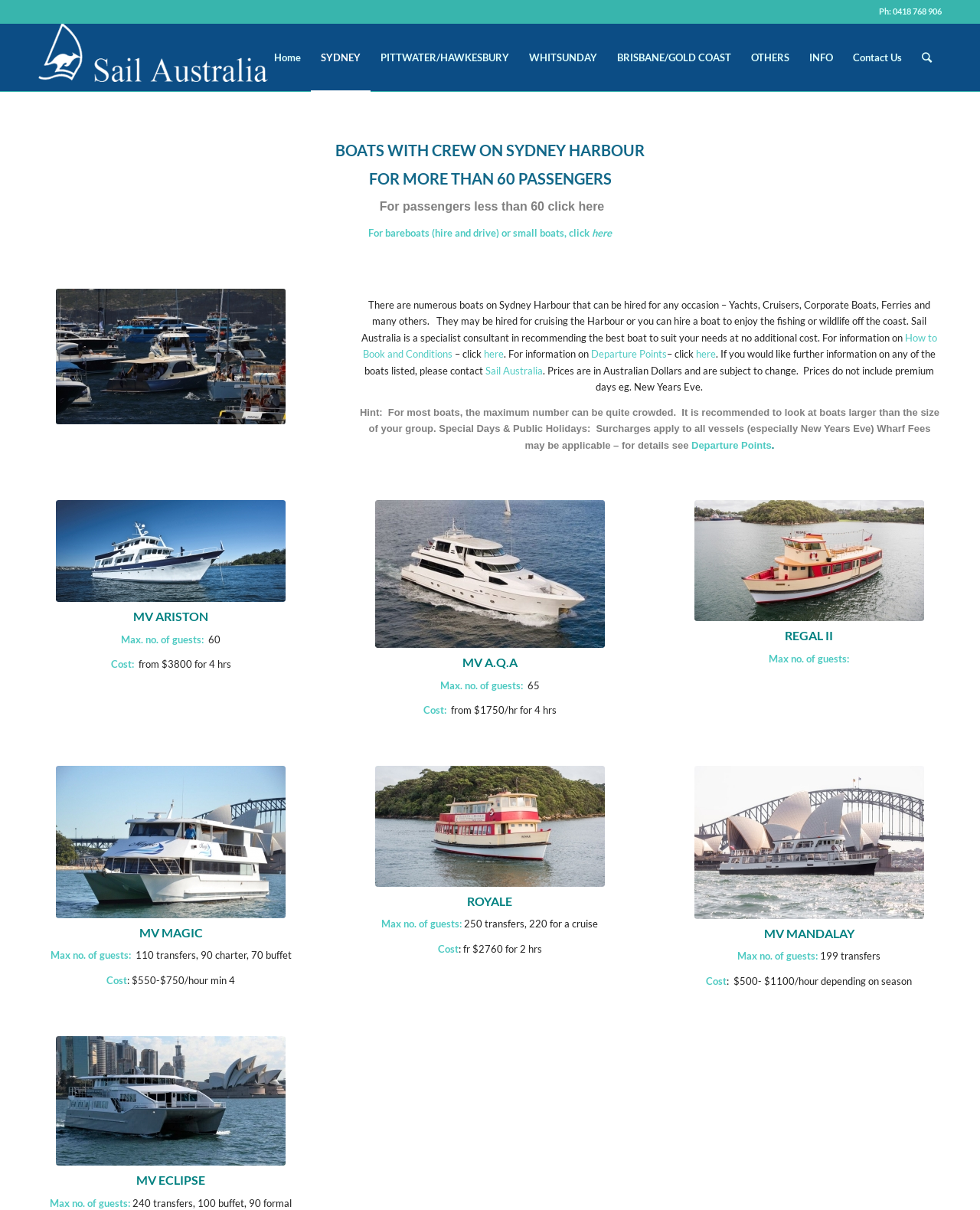Give a succinct answer to this question in a single word or phrase: 
What is the phone number to contact Sail Australia?

0418 768 906